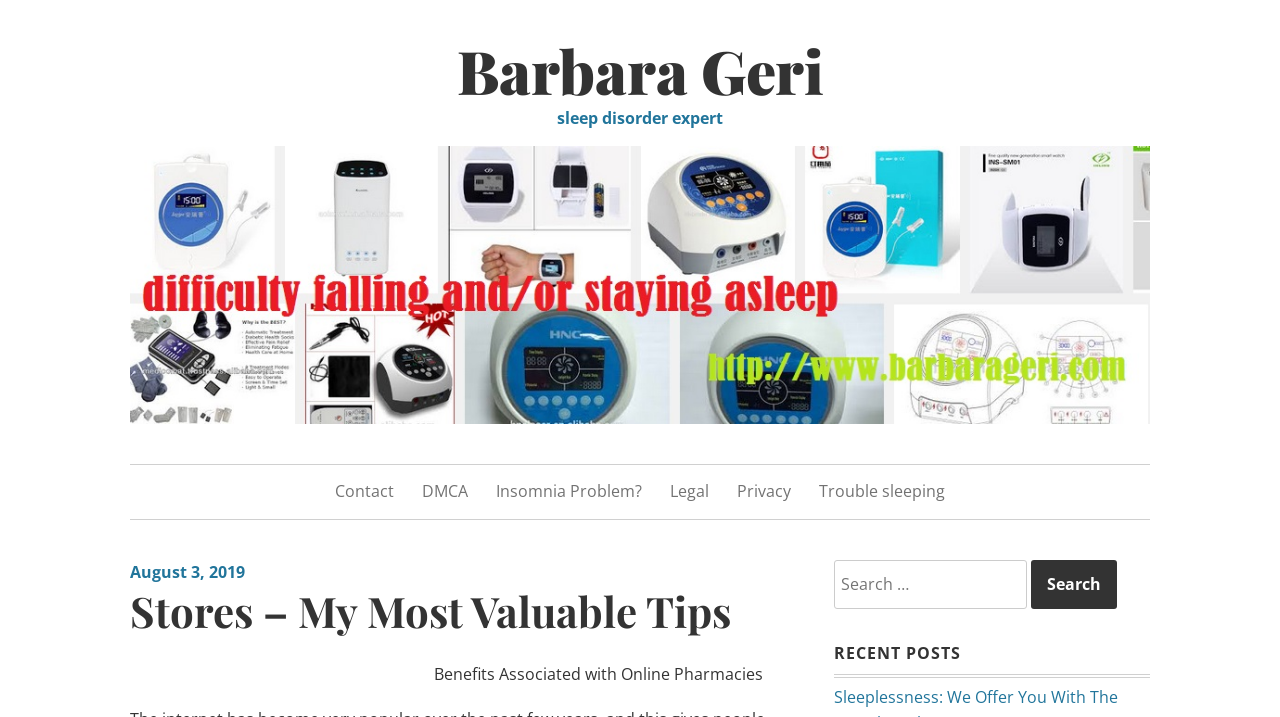Could you provide the bounding box coordinates for the portion of the screen to click to complete this instruction: "Click on the 'Contact' link"?

[0.262, 0.668, 0.308, 0.704]